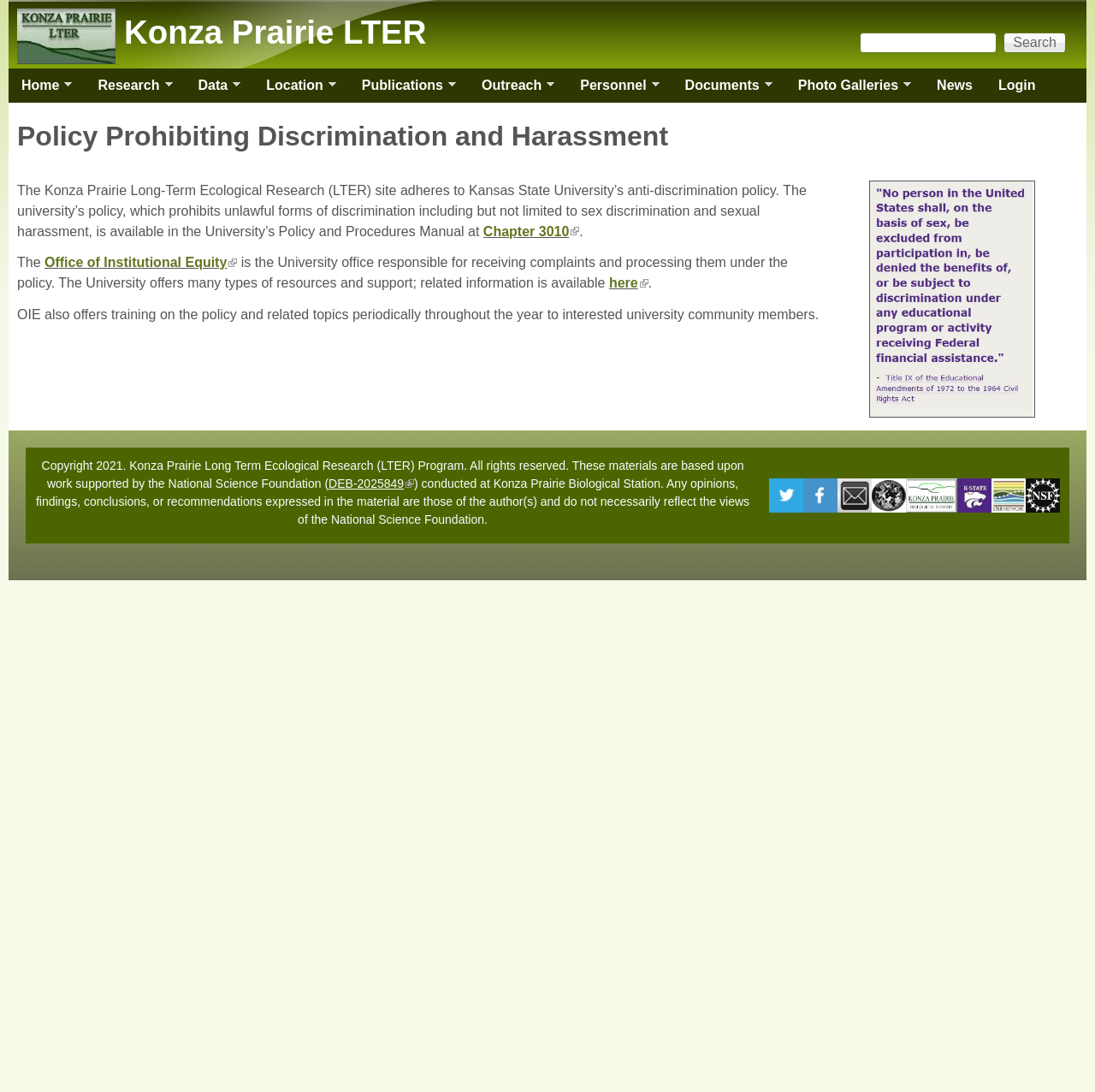Provide an in-depth caption for the elements present on the webpage.

The webpage is about the Policy Prohibiting Discrimination and Harassment at Konza Prairie LTER. At the top, there is a link to skip to the main content. Below that, there is a logo of Konza Prairie LTER, which is an image, accompanied by a link to the organization's homepage. 

To the right of the logo, there is a search bar with a heading "Search form" and a search button. Below the search bar, there is a main menu with links to various sections of the website, including Home, Research, Data, Location, Publications, Outreach, Personnel, Documents, Photo Galleries, News, and Login.

The main content of the page is divided into two sections. The first section has a heading "Policy Prohibiting Discrimination and Harassment" and provides information about the policy, including a link to the University's Policy and Procedures Manual. The text explains that the university's policy prohibits unlawful forms of discrimination, including sex discrimination and sexual harassment. It also mentions that the Office of Institutional Equity is responsible for receiving complaints and processing them under the policy.

The second section, located at the bottom of the page, contains copyright information and acknowledges the support of the National Science Foundation. There are also several images, including logos of NSF, LTER, K-State, and Konza Prairie Biological Station, as well as social media icons for Facebook and Twitter.